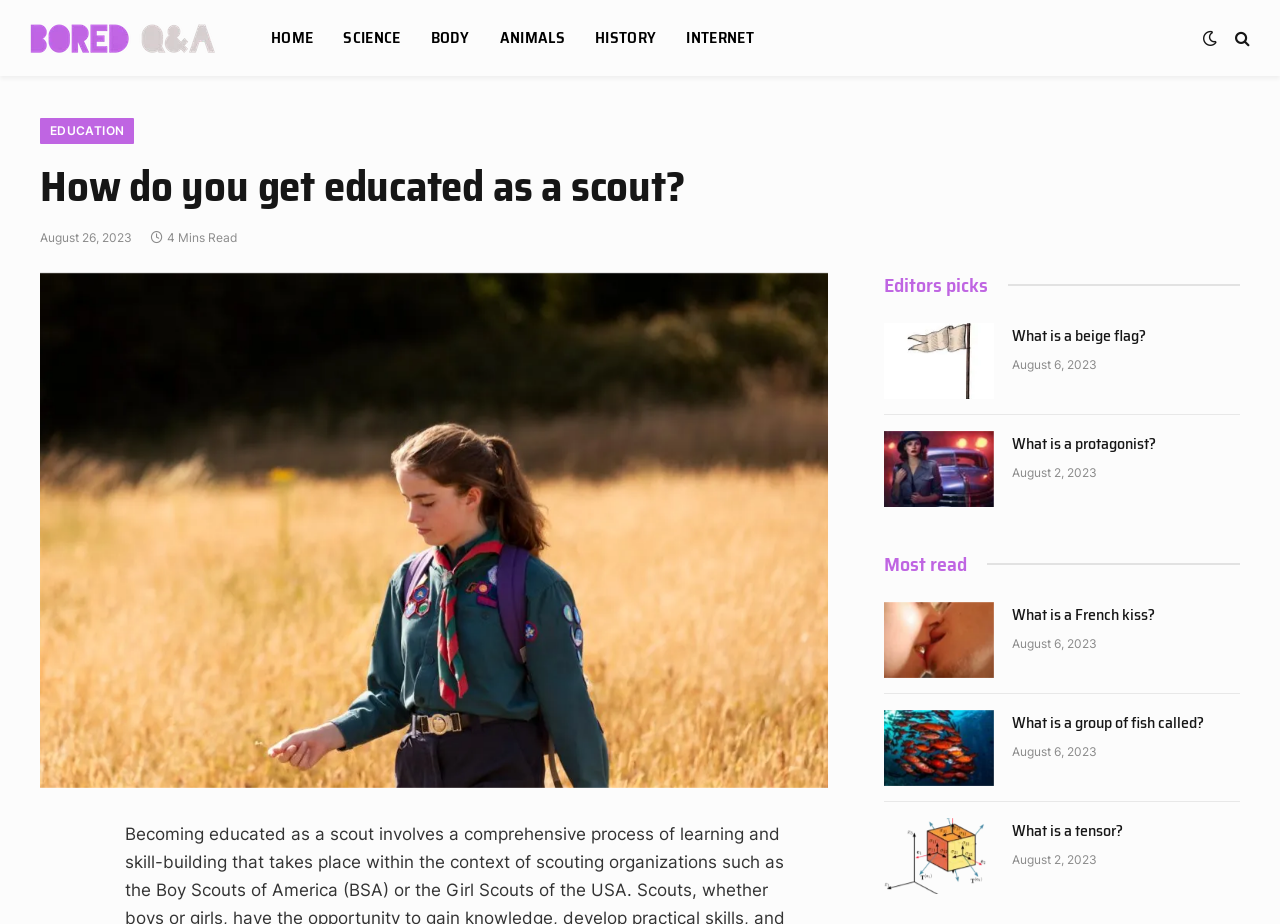Can you identify the bounding box coordinates of the clickable region needed to carry out this instruction: 'Share on Facebook'? The coordinates should be four float numbers within the range of 0 to 1, stated as [left, top, right, bottom].

[0.031, 0.937, 0.062, 0.981]